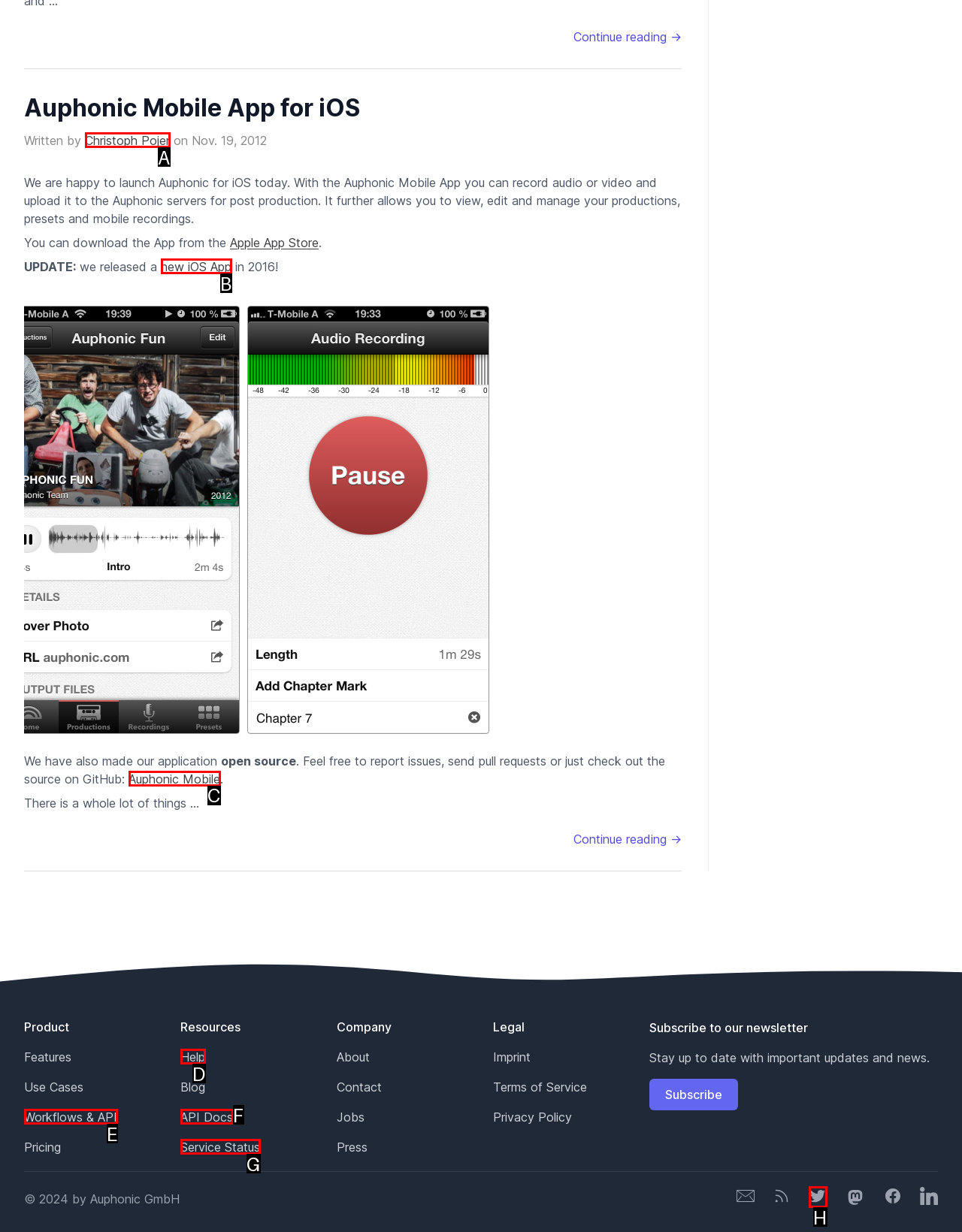Identify the correct UI element to click on to achieve the task: Check the Auphonic Mobile source on GitHub. Provide the letter of the appropriate element directly from the available choices.

C